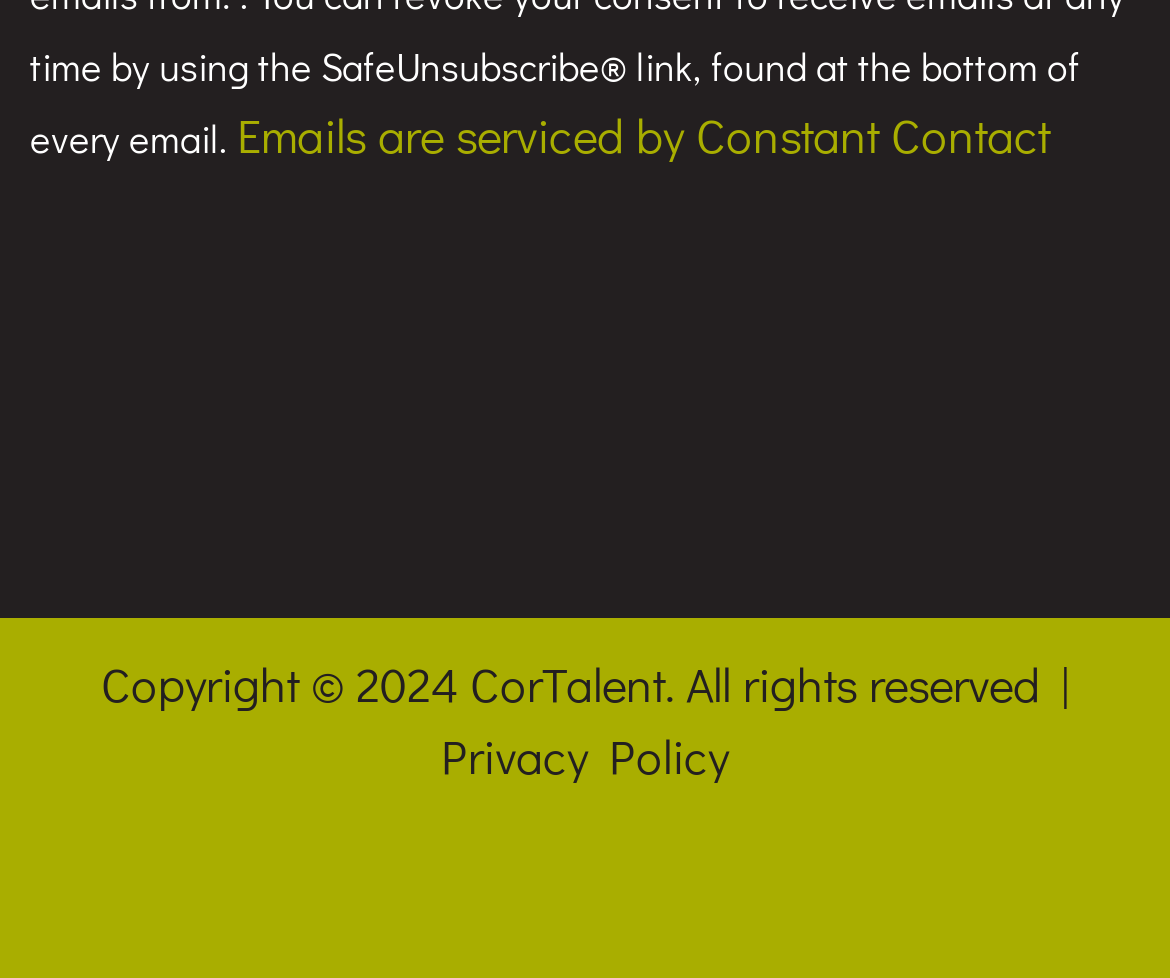Give the bounding box coordinates for the element described by: "Leadership Development and Consulting".

[0.051, 0.209, 0.949, 0.35]